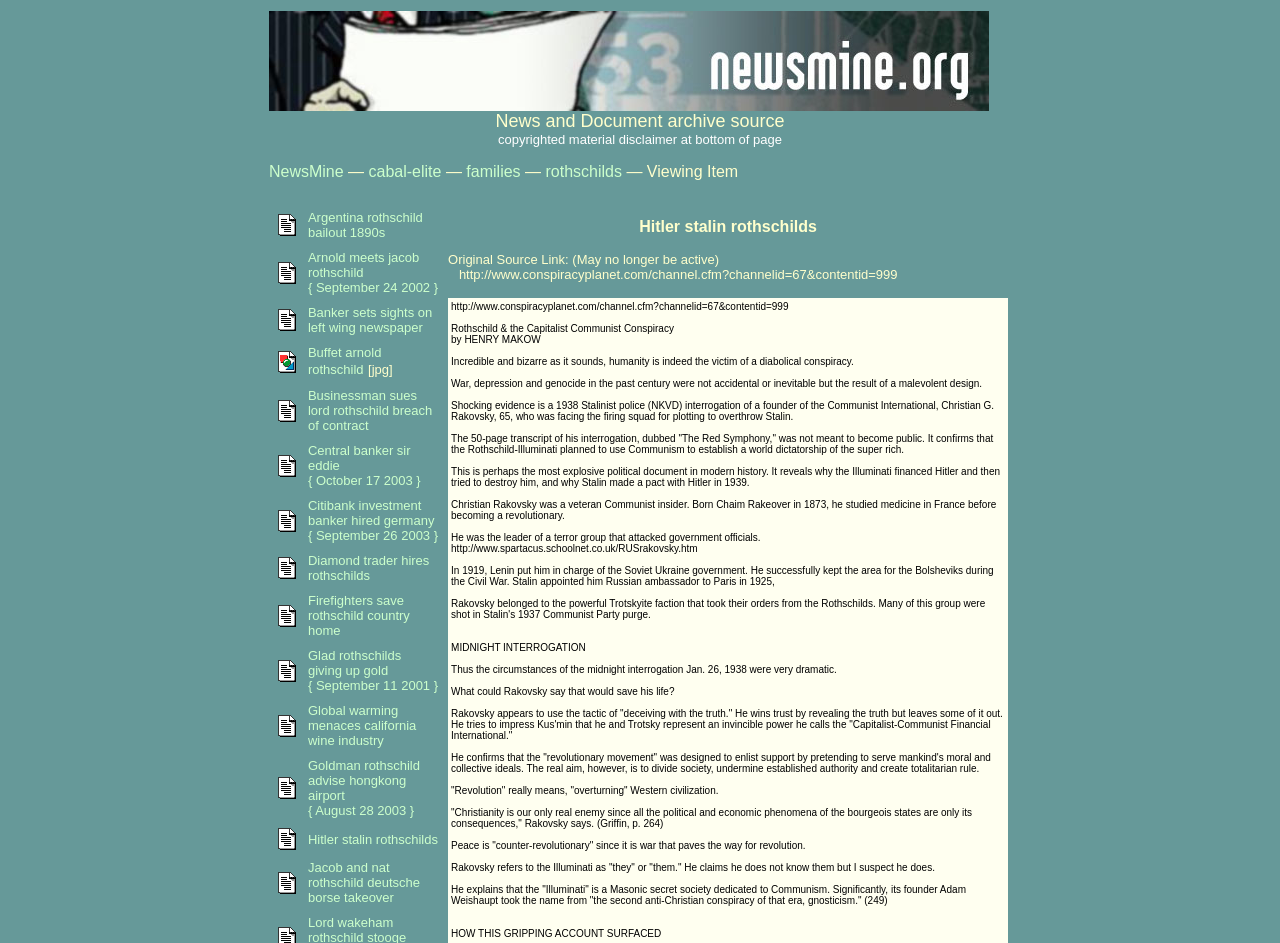Locate the UI element that matches the description Firefighters save rothschild country home in the webpage screenshot. Return the bounding box coordinates in the format (top-left x, top-left y, bottom-right x, bottom-right y), with values ranging from 0 to 1.

[0.241, 0.627, 0.32, 0.677]